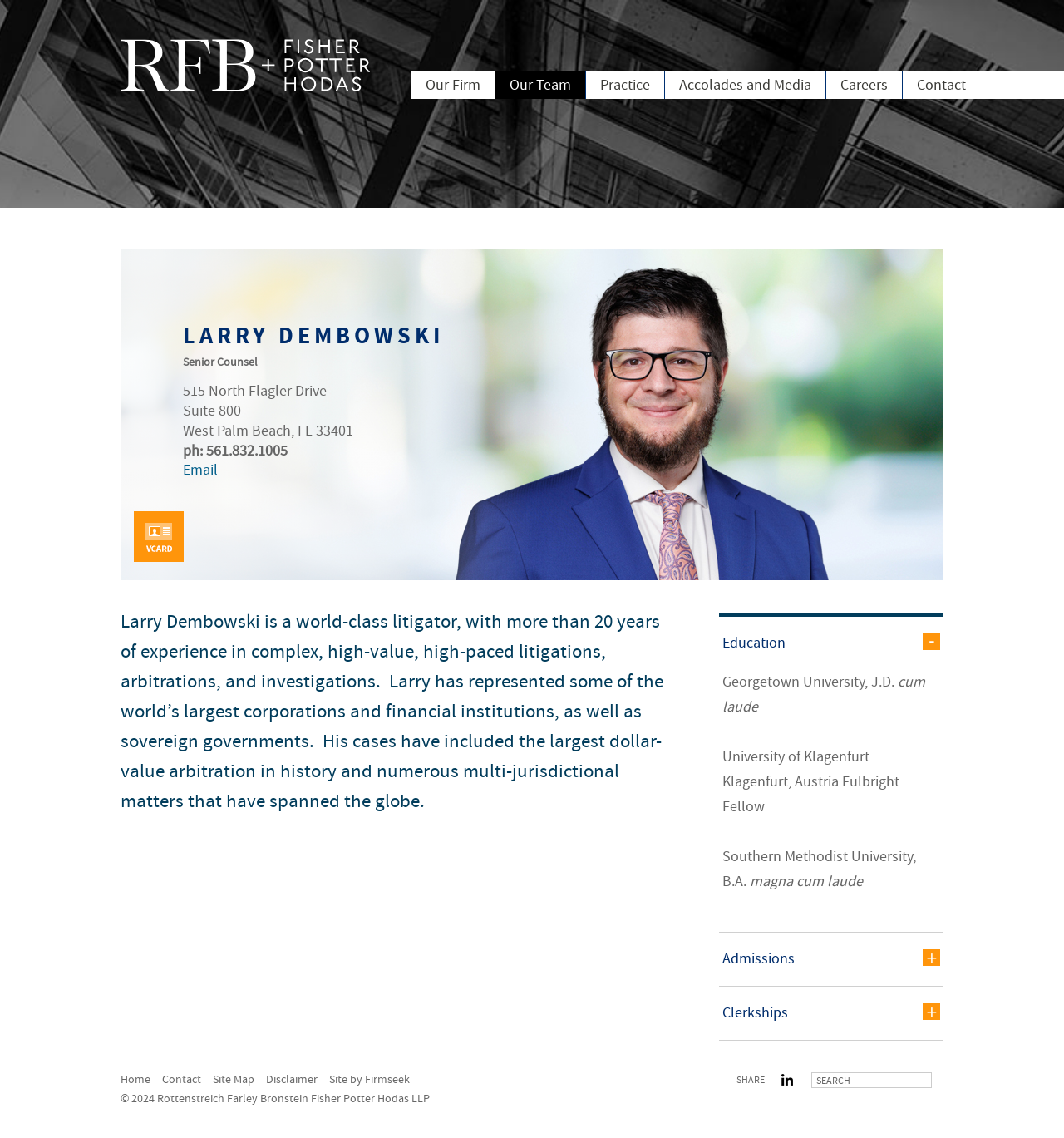What is the name of the law firm?
Please respond to the question with a detailed and thorough explanation.

I found the name of the law firm by looking at the top of the webpage, where it says 'Larry Dembowski: Florida & New York Divorce Attorneys, Lawyers, Law Firm - Rottenstreich Farley Bronstein Fisher Potter Hodas'. The law firm's name is the last part of this title.